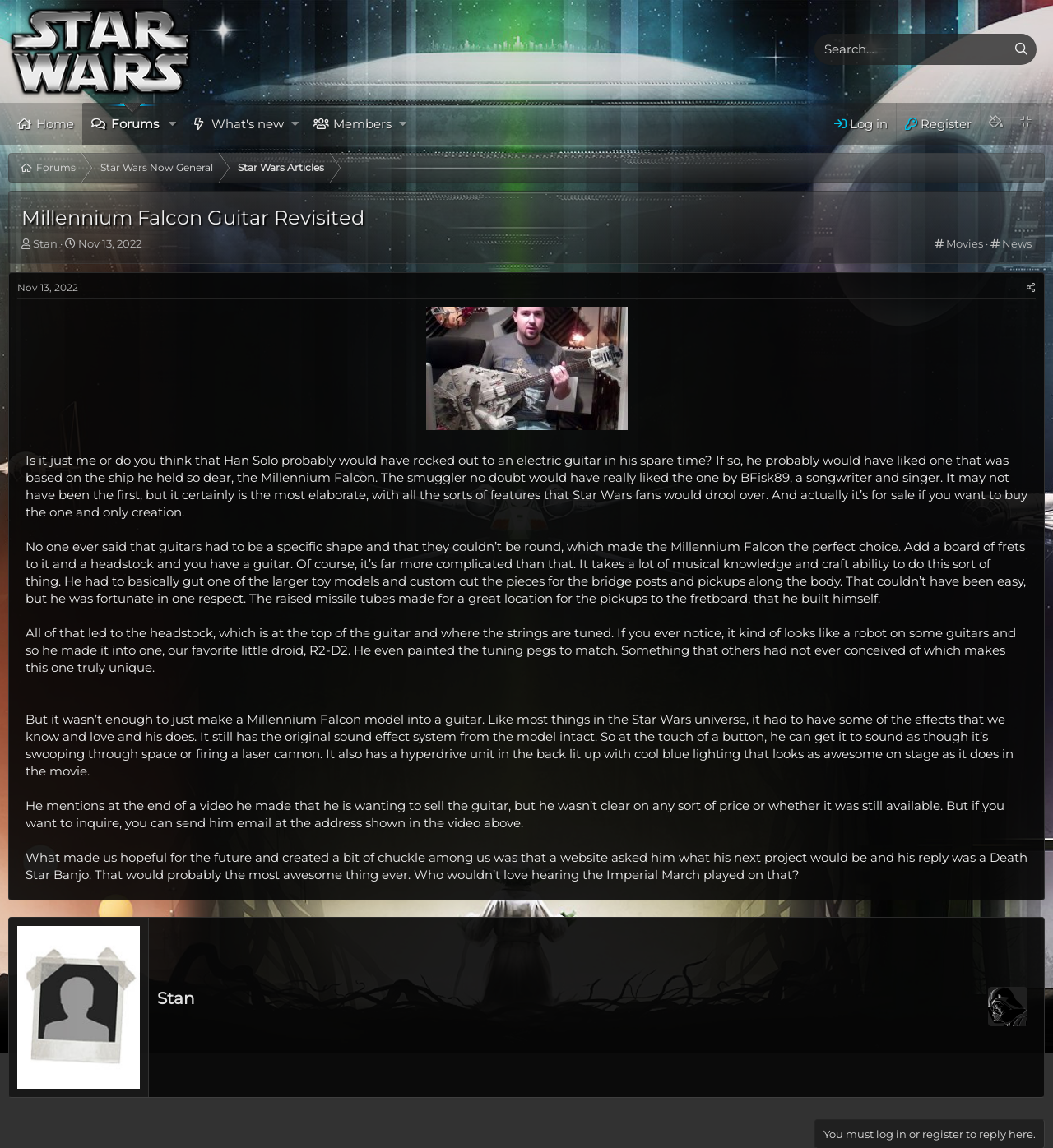Please provide a comprehensive response to the question below by analyzing the image: 
What is the date of the thread?

The date of the thread can be found on the right side of the webpage, where it says 'Start date' and below it, 'Nov 13, 2022' is listed.